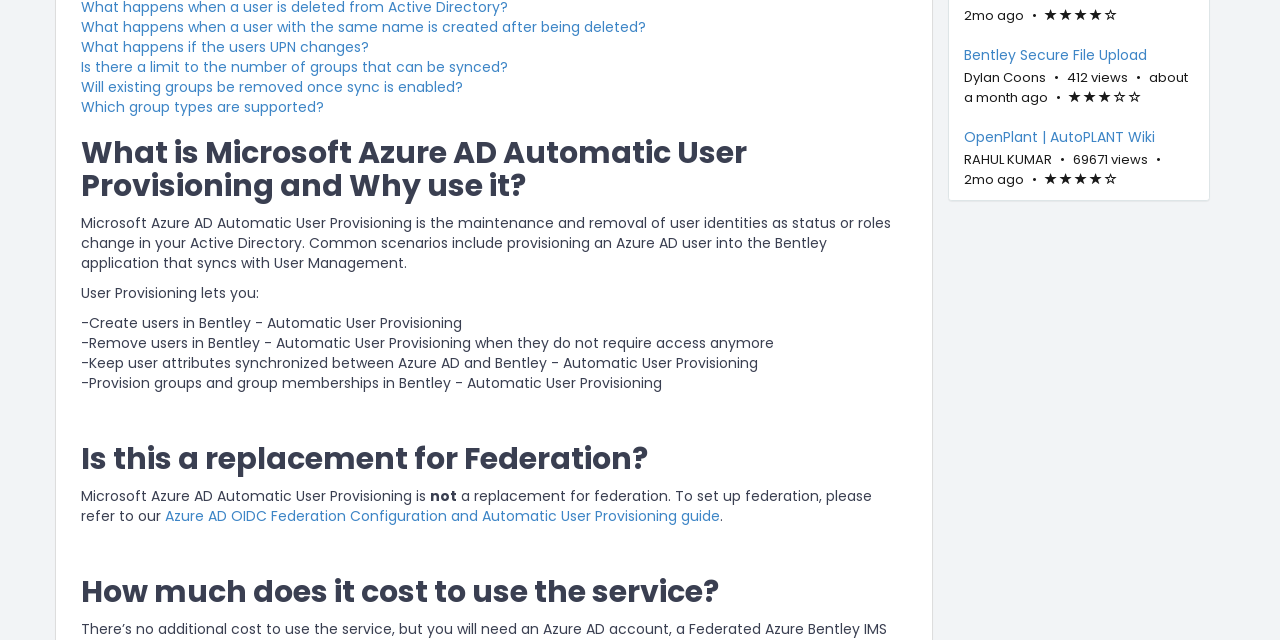Provide the bounding box coordinates for the UI element that is described as: "www.AdaptiveScubaPrograms.org".

None